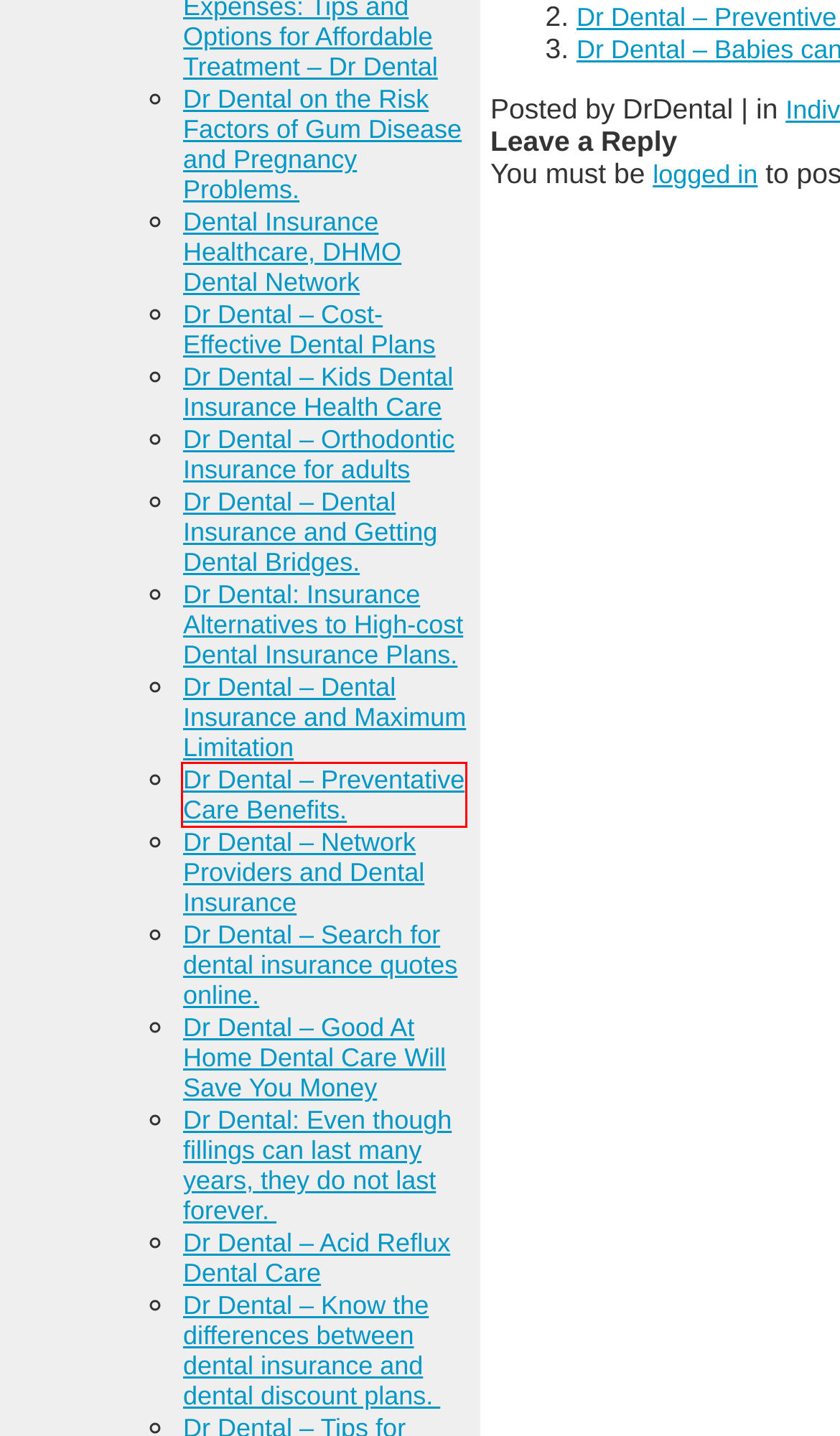Observe the screenshot of a webpage with a red bounding box around an element. Identify the webpage description that best fits the new page after the element inside the bounding box is clicked. The candidates are:
A. Dr Dental Insurance Blog – Dr Dental – Cost-Effective Dental Plans
B. Dr Dental Insurance Blog – Dr Dental – Dental Insurance and Getting Dental Bridges.
C. Dr Dental Insurance Blog – Dr Dental – Good At Home Dental Care Will Save You Money
D. Dr Dental Insurance Blog – Dr Dental – Kids Dental Insurance Health Care
E. Dr Dental Insurance Blog – Dr Dental – Network Providers and Dental Insurance
F. Dr Dental Insurance Blog – Dr Dental – Orthodontic Insurance for adults
G. Dr Dental Insurance Blog – Dr Dental – Preventative Care Benefits.
H. Dr Dental Insurance Blog – Dr Dental – Dental Insurance and Maximum Limitation

G